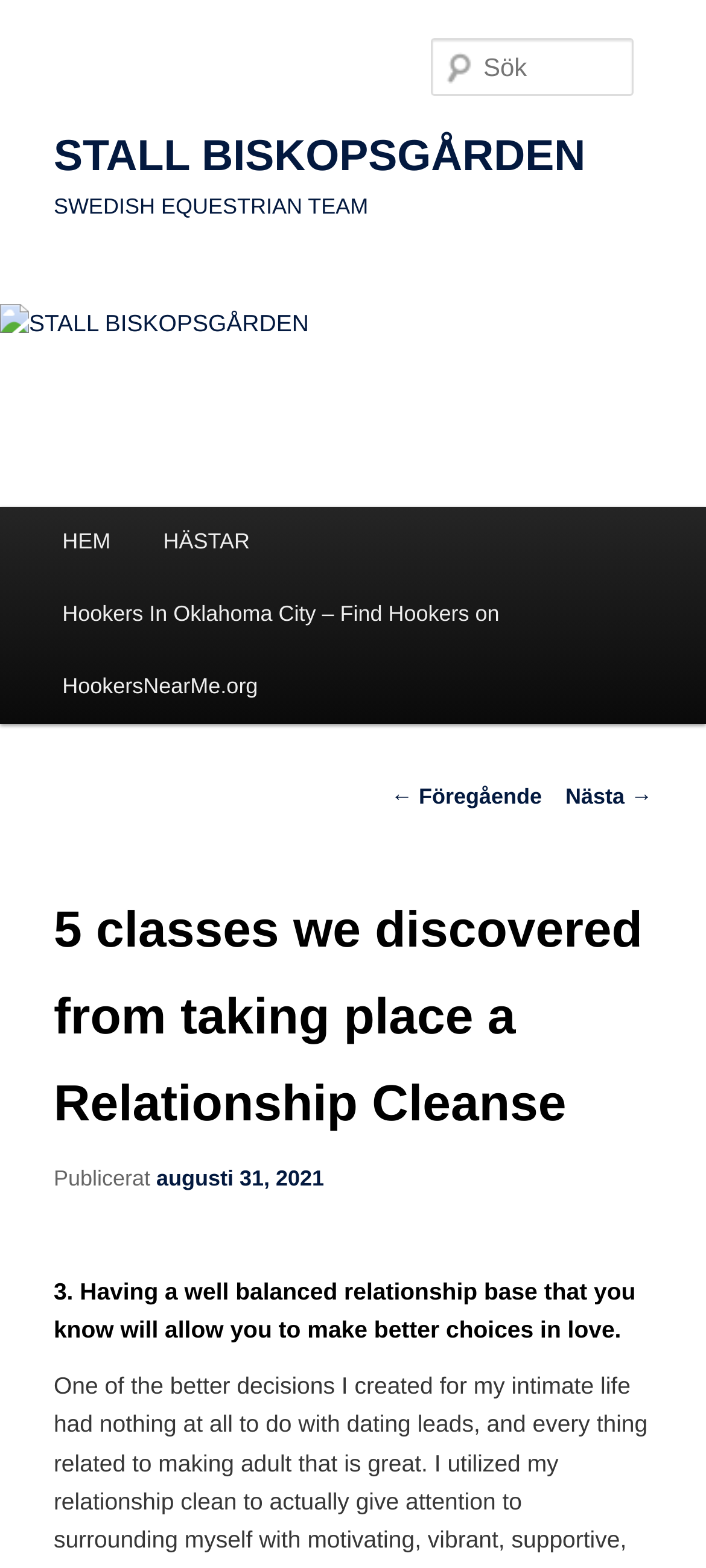Find the bounding box coordinates of the clickable area required to complete the following action: "read next post".

[0.801, 0.5, 0.924, 0.516]